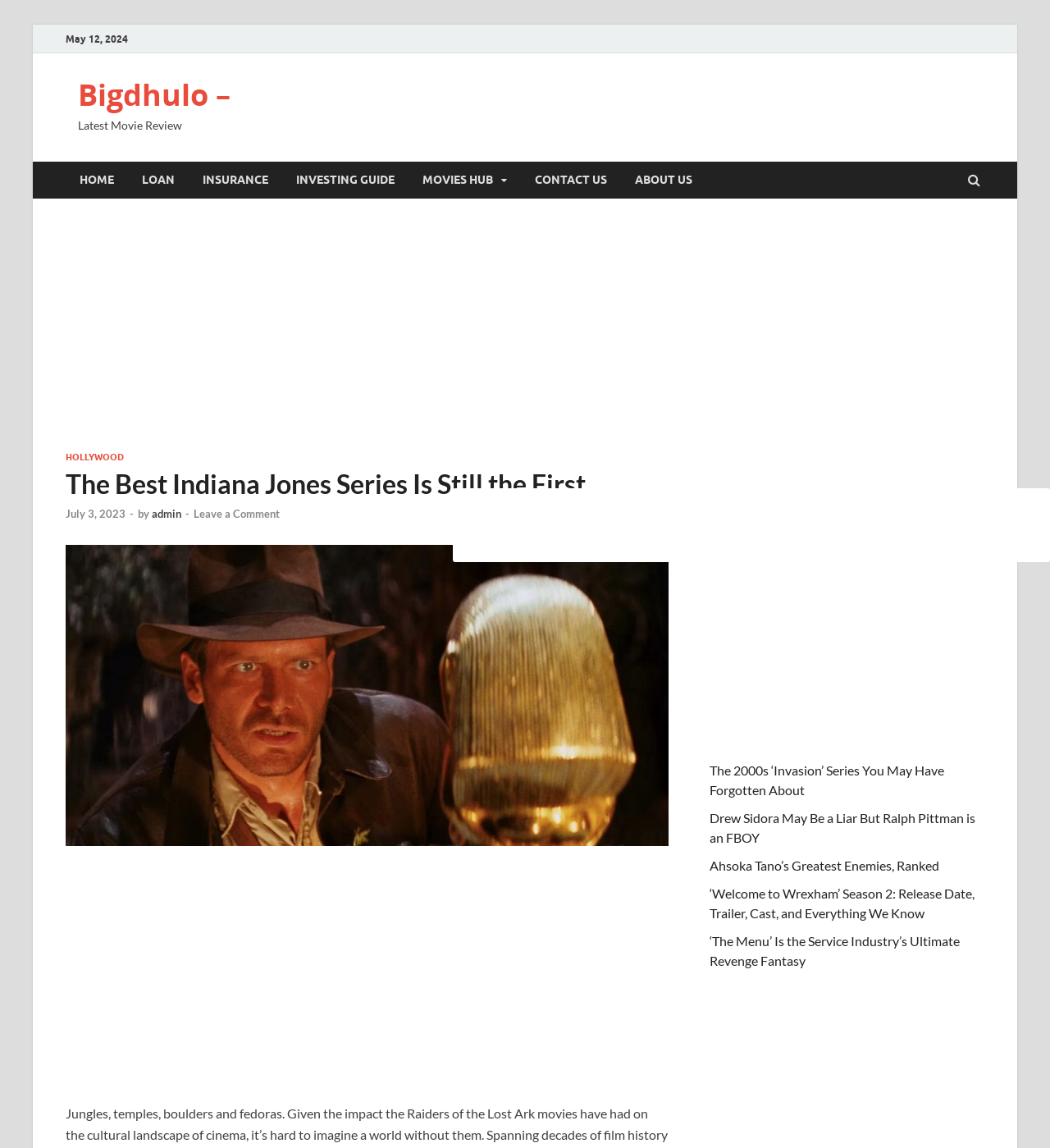Using the description: "HOME", identify the bounding box of the corresponding UI element in the screenshot.

[0.062, 0.141, 0.122, 0.173]